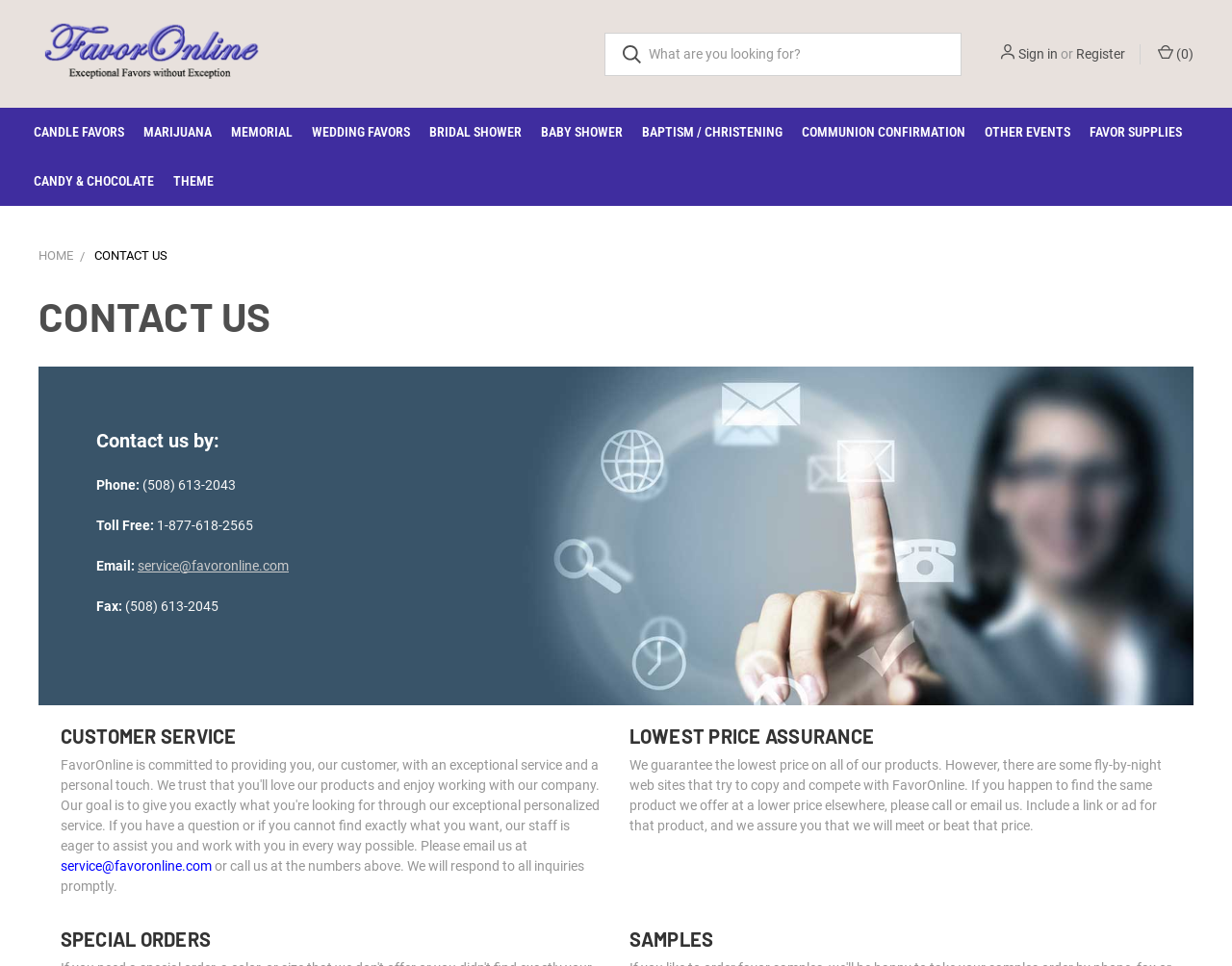Describe every aspect of the webpage comprehensively.

The webpage is titled "Contact Us" and appears to be a contact information page for a company called FavorOnline. At the top left corner, there is a link to the company's homepage, accompanied by an image of the company's logo. 

Below the logo, there is a horizontal navigation menu with various links to different categories, including "CANDLE FAVORS", "MARIJUANA", "MEMORIAL", and others. 

On the right side of the page, there are links to "Sign in" and "Register" options, as well as a notification indicating that there are no new messages.

The main content of the page is divided into three sections. The first section, titled "CONTACT US", provides the company's contact information, including phone numbers, email address, and fax number. 

The second section, titled "CUSTOMER SERVICE", offers an email address and a phone number for customer inquiries, with a note that all inquiries will be responded to promptly.

The third section, titled "LOWEST PRICE ASSURANCE", guarantees the lowest price on all products and invites customers to report any lower prices found elsewhere. 

Finally, there are two more sections, titled "SPECIAL ORDERS" and "SAMPLES", but they do not contain any specific information.